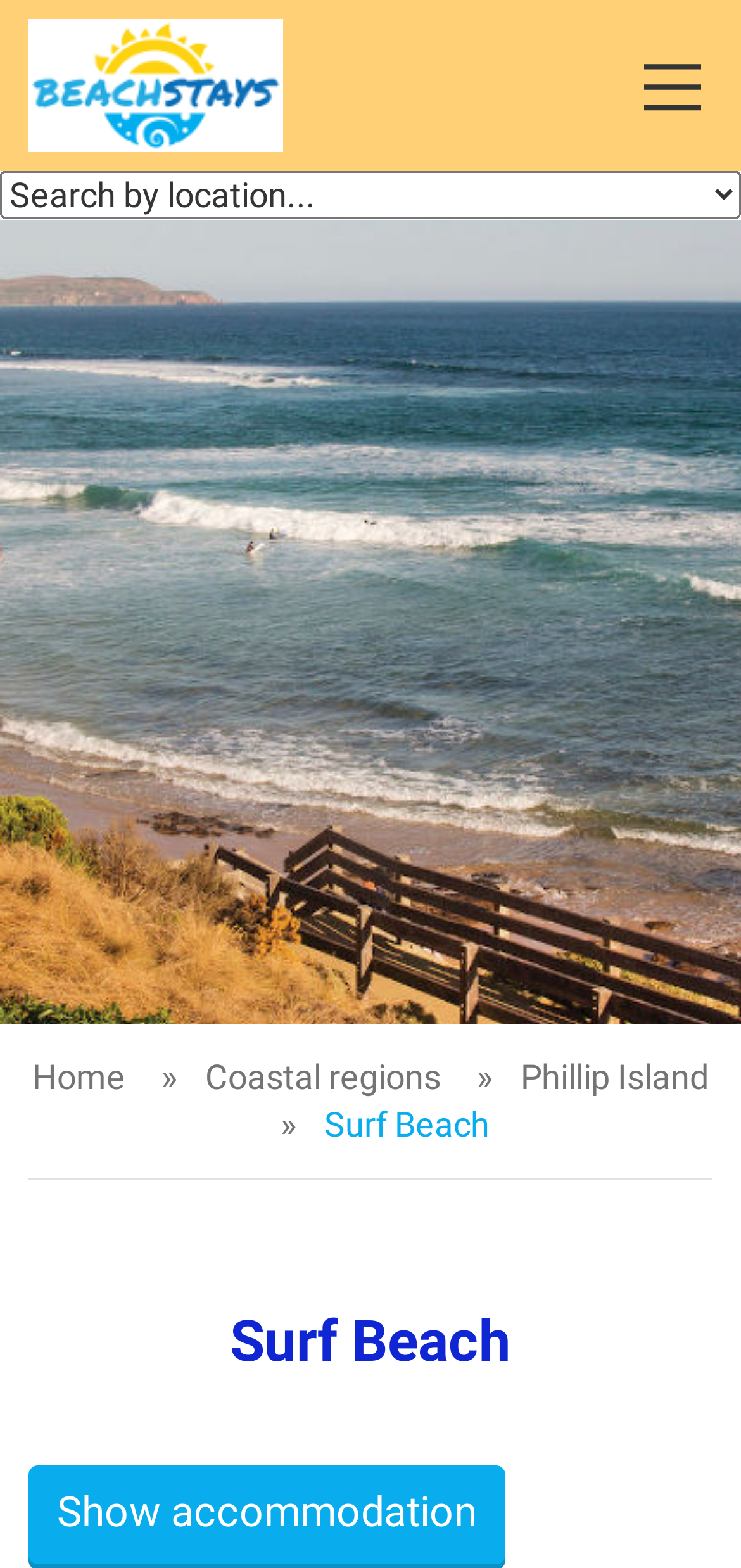Utilize the details in the image to give a detailed response to the question: Is the 'Beach Stays' image a link?

I found the answer by looking at the image element 'Beach Stays' with bounding box coordinates [0.038, 0.012, 0.382, 0.097] and the link element 'Beach Stays' with the same bounding box coordinates. This suggests that the image is also a link.